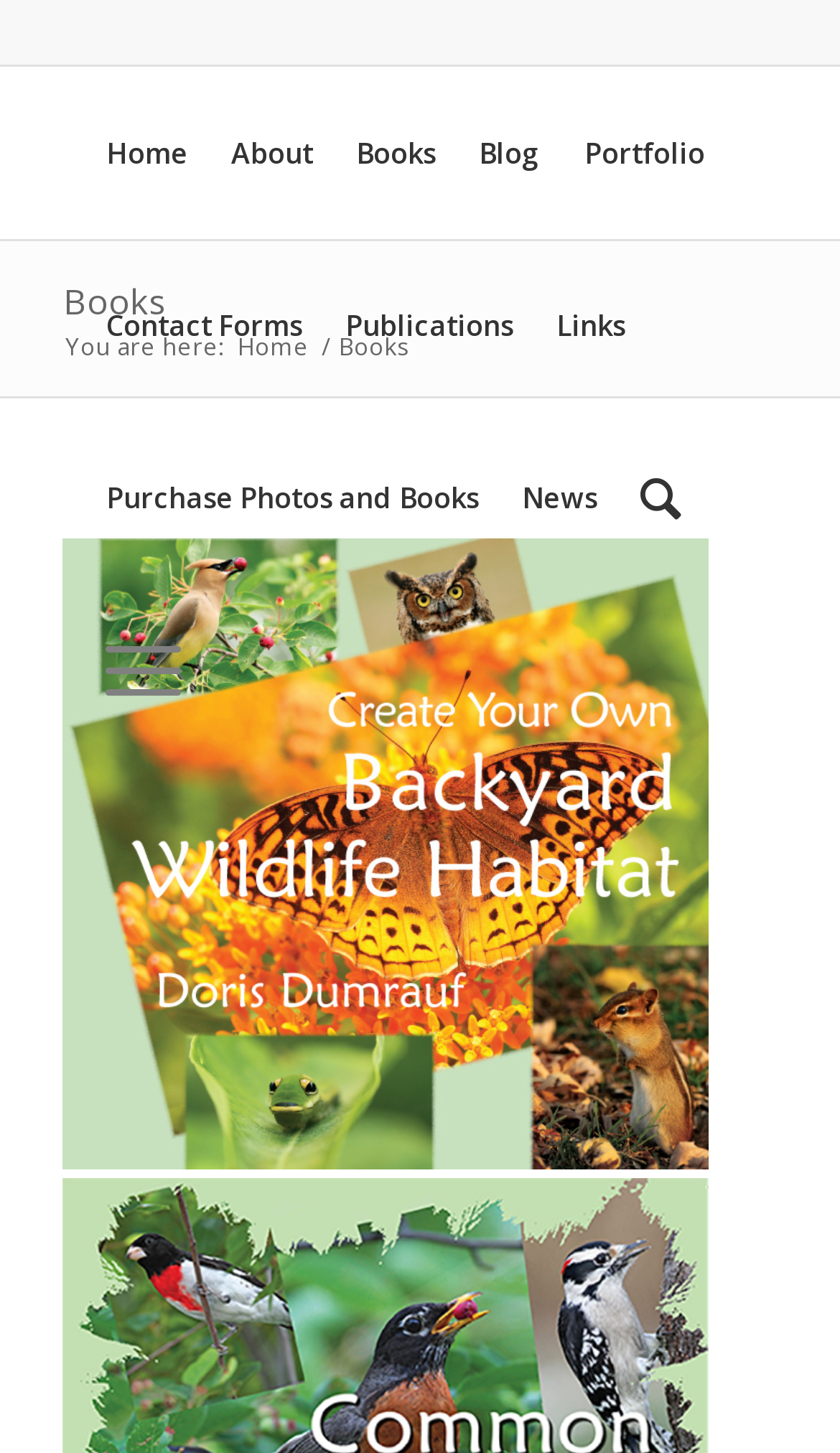Is there a search function on the page?
Refer to the image and provide a thorough answer to the question.

I did not find any search input field or search button on the page, which suggests that there is no search function available.